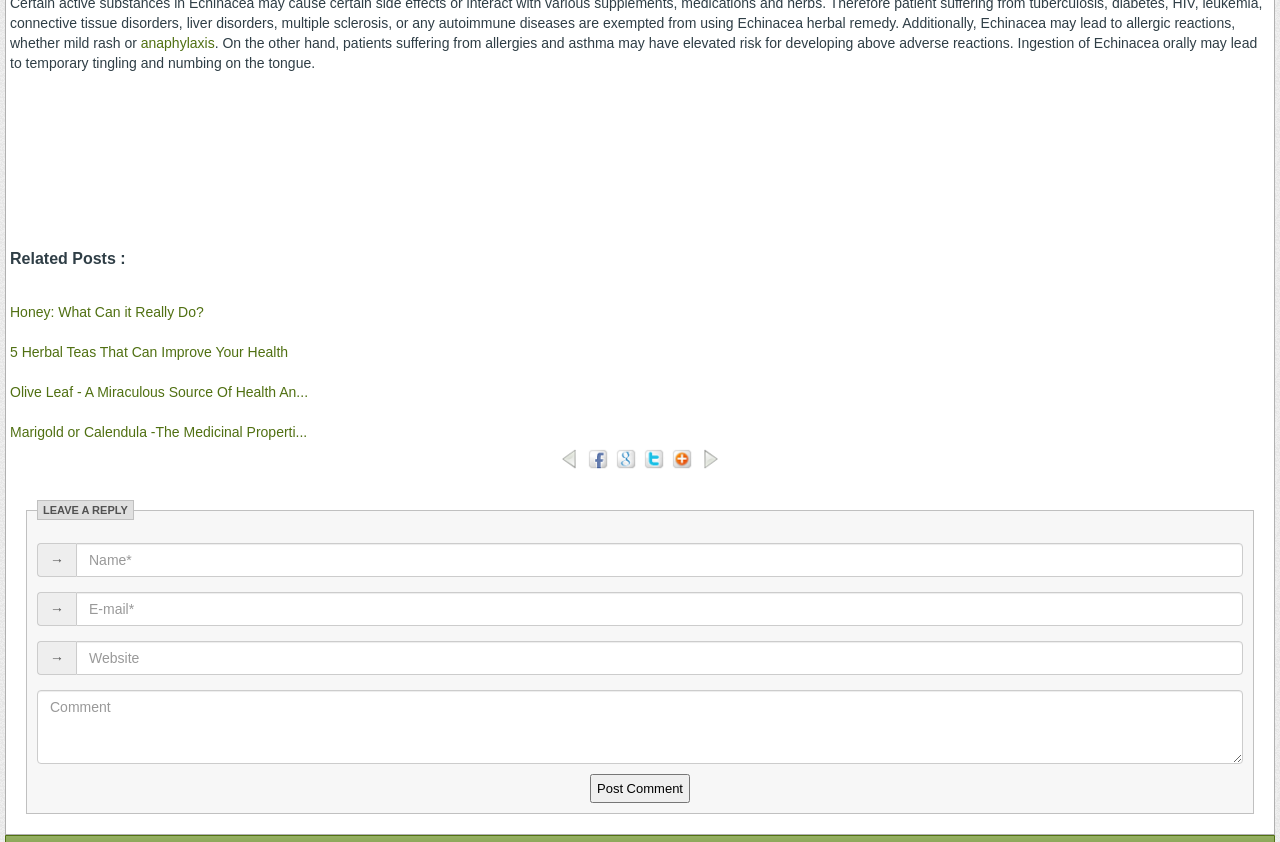Identify the bounding box of the HTML element described as: "parent_node: → name="comment" placeholder="Comment"".

[0.029, 0.819, 0.971, 0.907]